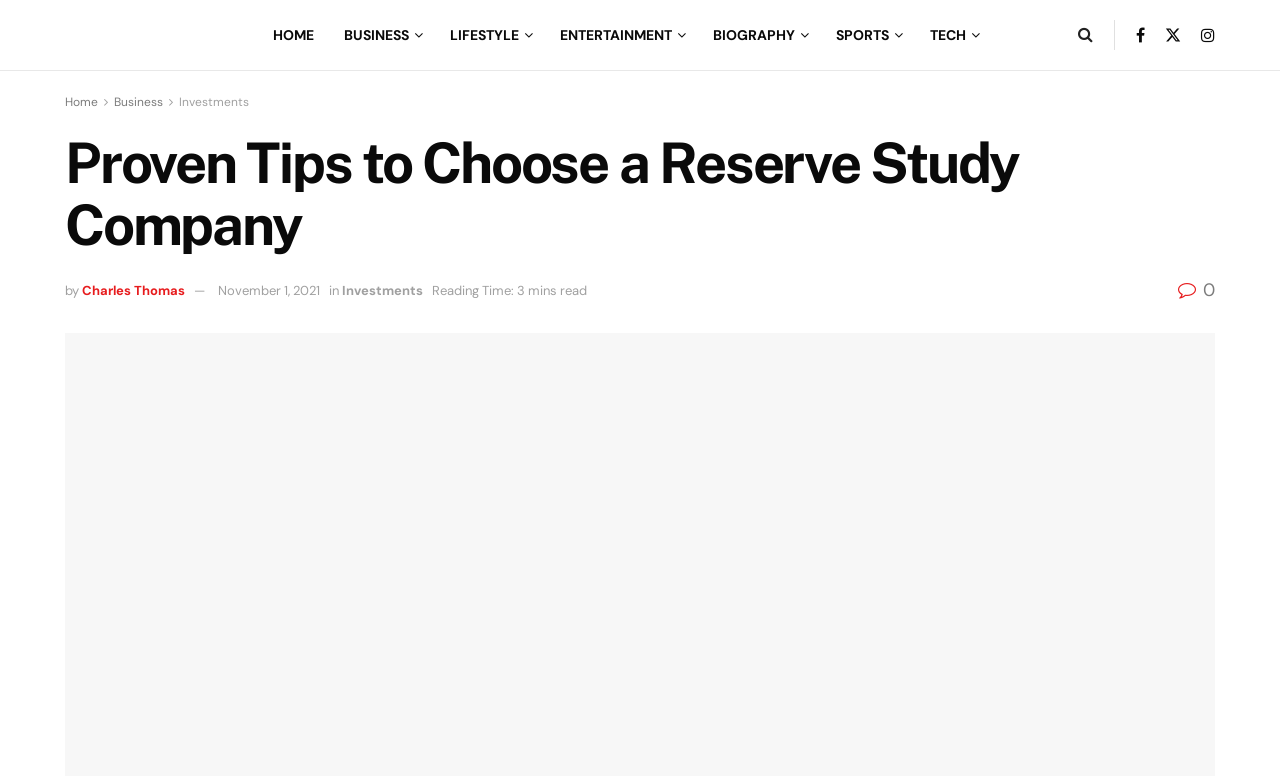Using the description "Lauren Ligotti", locate and provide the bounding box of the UI element.

None